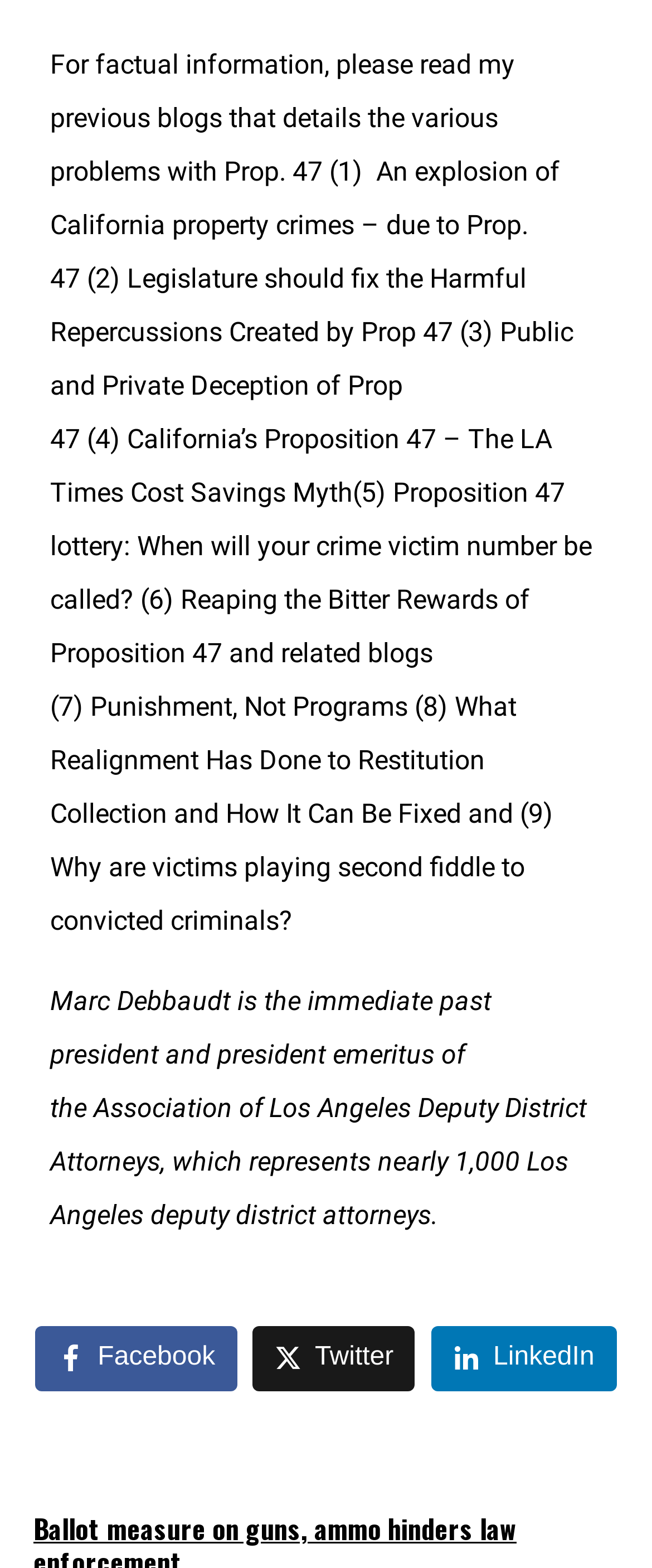Look at the image and give a detailed response to the following question: What is the topic of the webpage?

The topic of the webpage can be inferred from the text and links on the webpage, which all seem to be related to Proposition 47 and its effects.